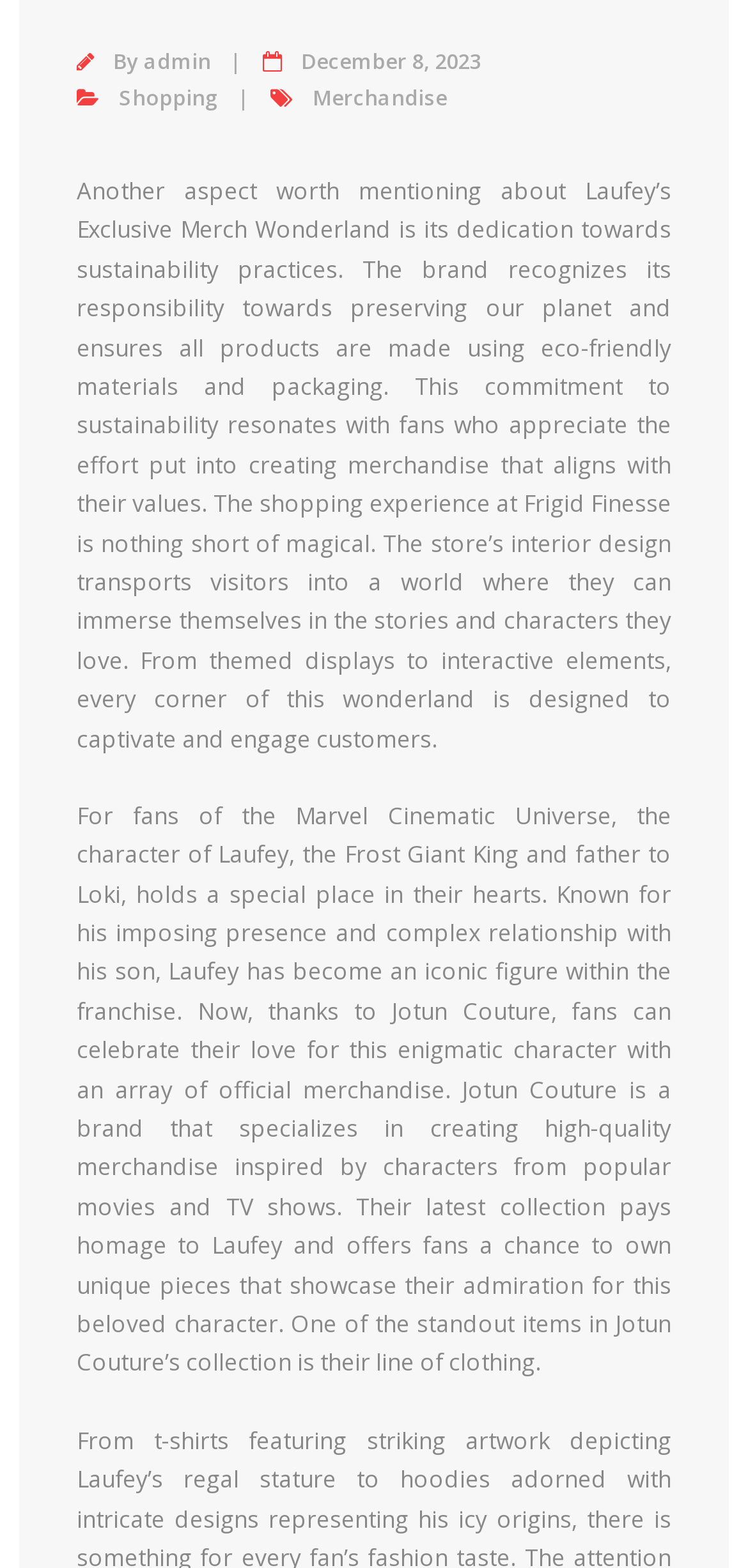Identify and provide the bounding box for the element described by: "Shopping".

[0.159, 0.052, 0.292, 0.071]